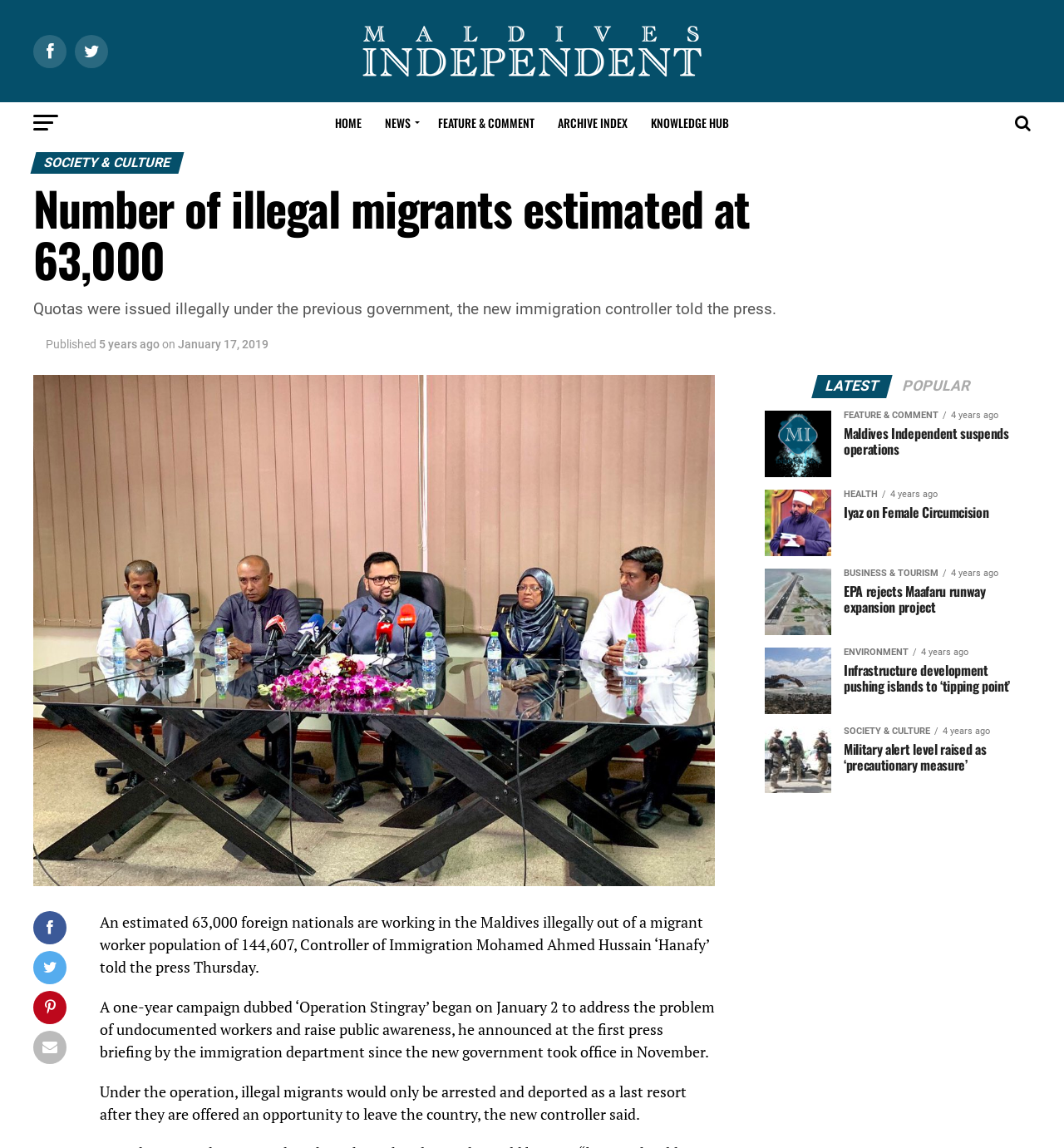Determine the bounding box coordinates for the region that must be clicked to execute the following instruction: "Click on 'Contact us' to send an email to the company".

None